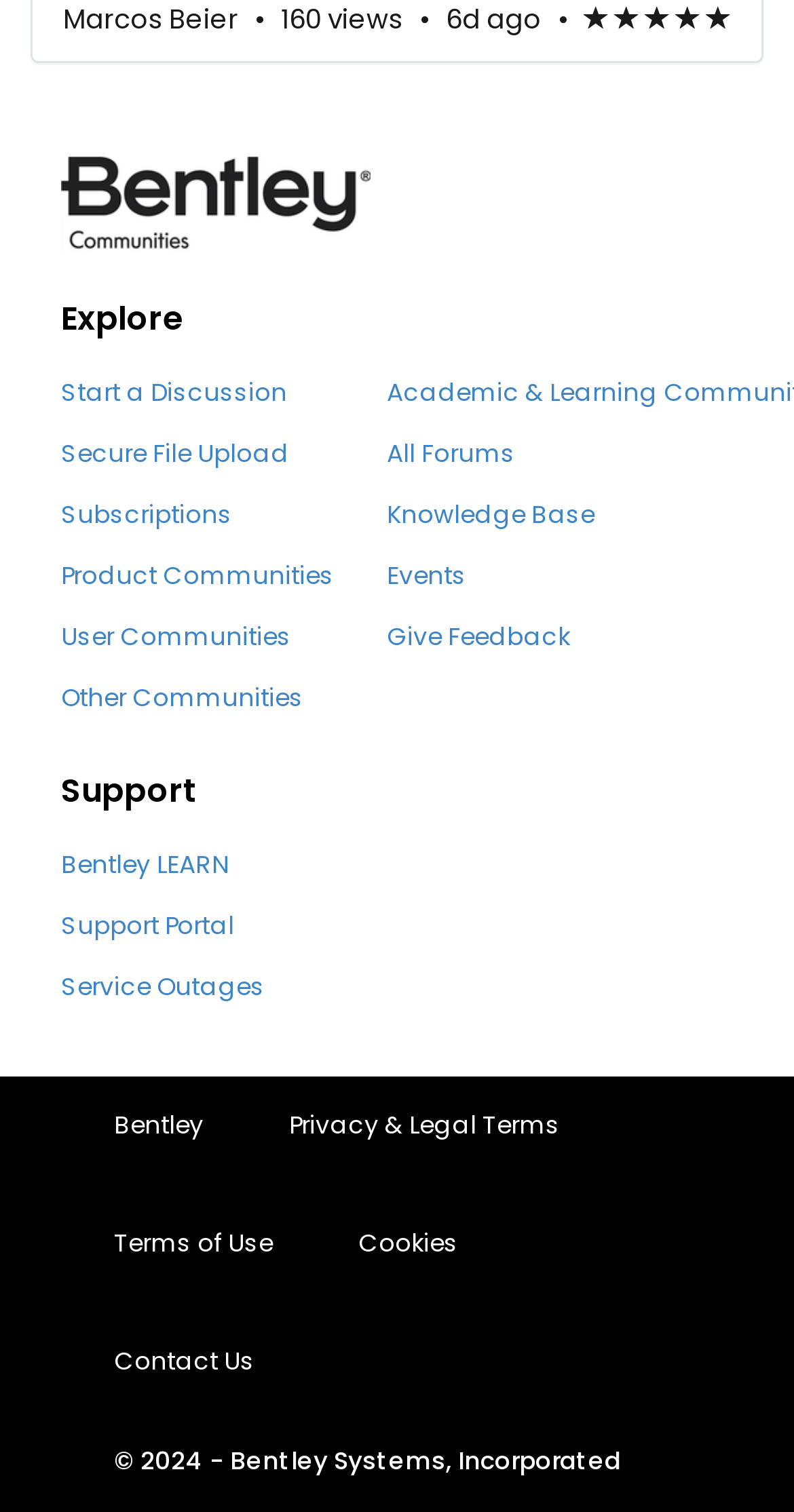Please identify the bounding box coordinates of the region to click in order to complete the given instruction: "Click on Explore". The coordinates should be four float numbers between 0 and 1, i.e., [left, top, right, bottom].

[0.077, 0.196, 0.231, 0.227]